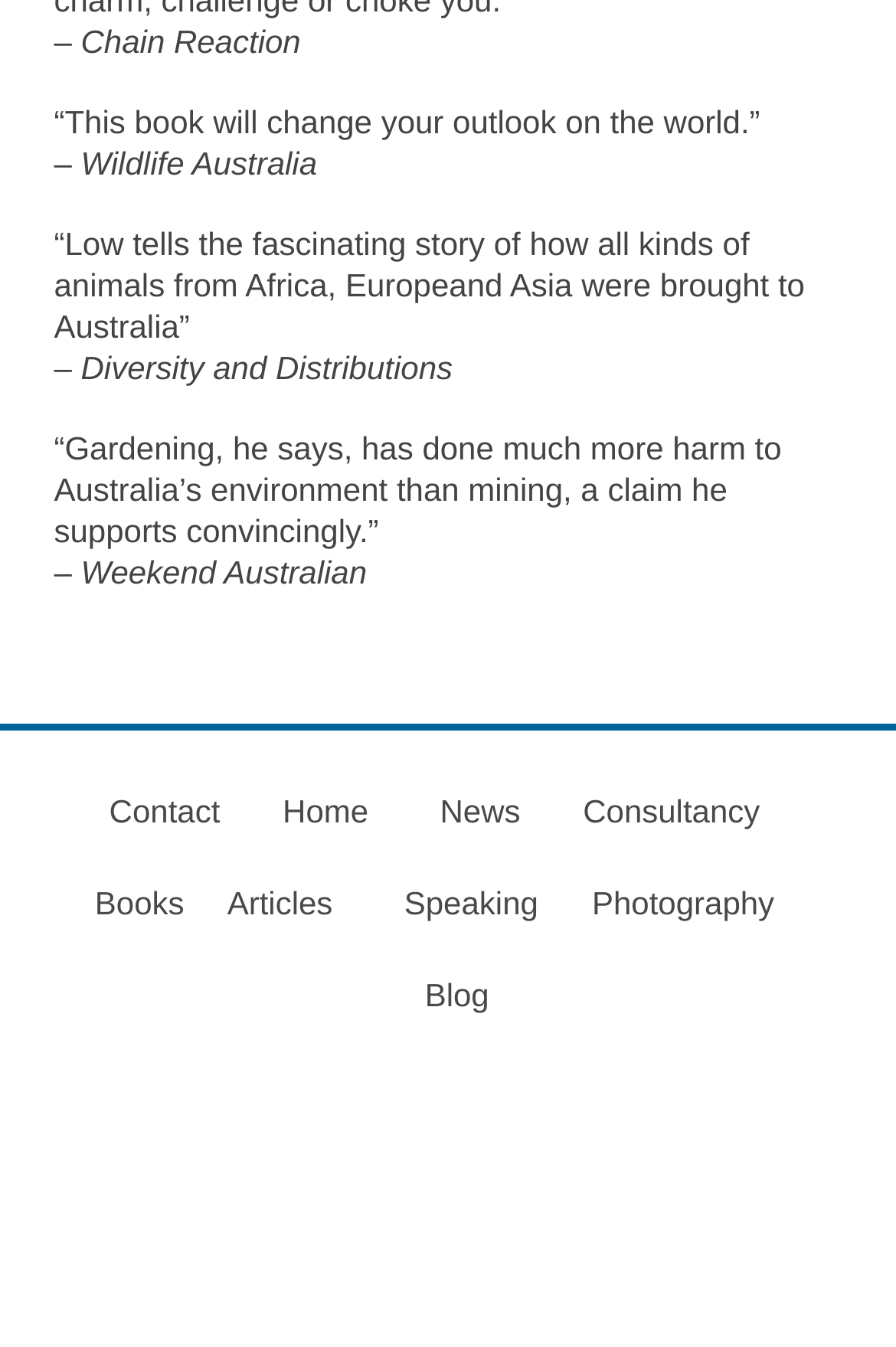What is the name of the book being reviewed?
Examine the image and give a concise answer in one word or a short phrase.

Chain Reaction